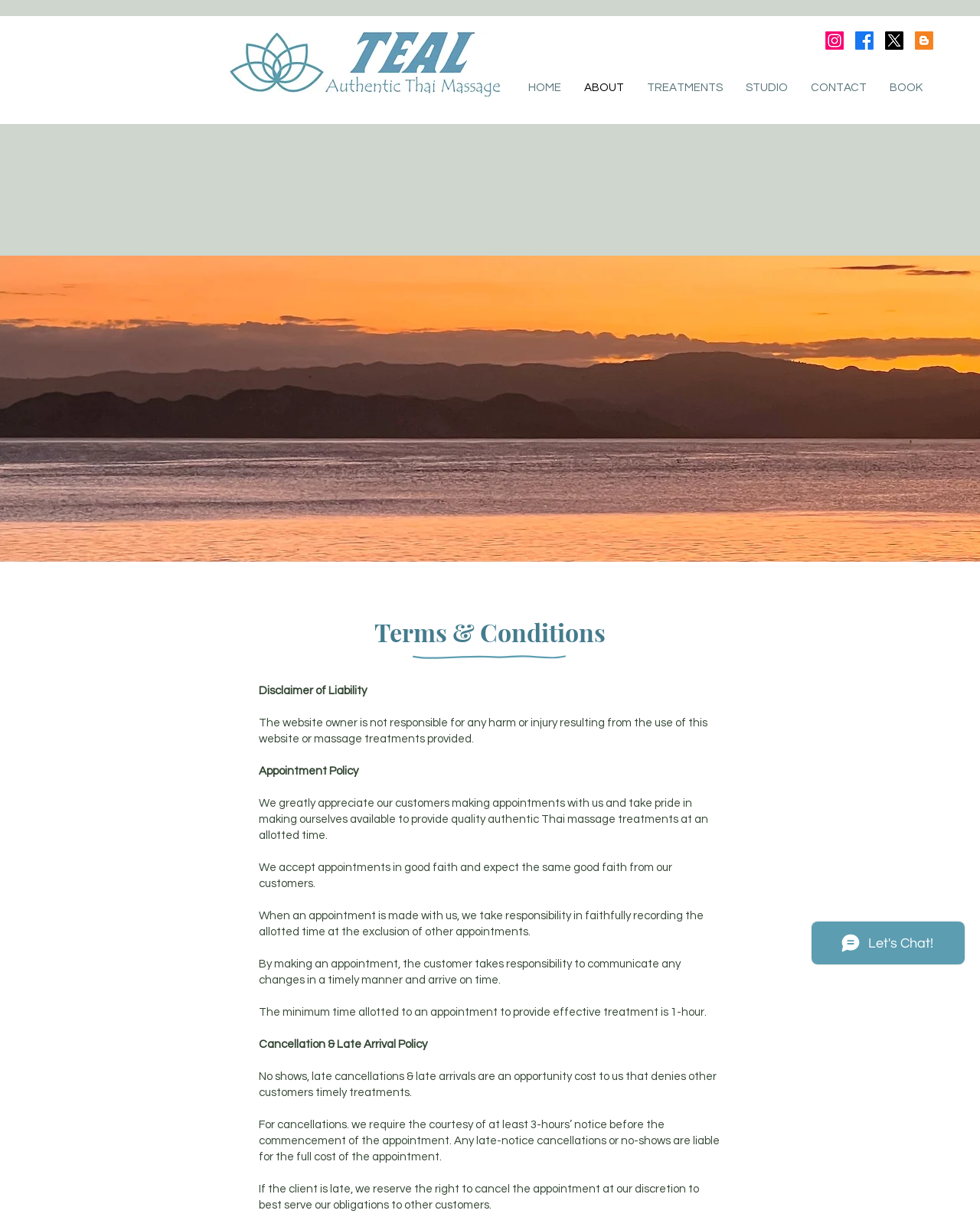What is the purpose of the website?
Observe the image and answer the question with a one-word or short phrase response.

Authentic Thai massage treatments